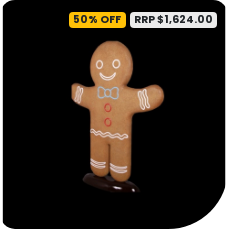Give a succinct answer to this question in a single word or phrase: 
What is the original retail price of the decoration?

$1,624.00